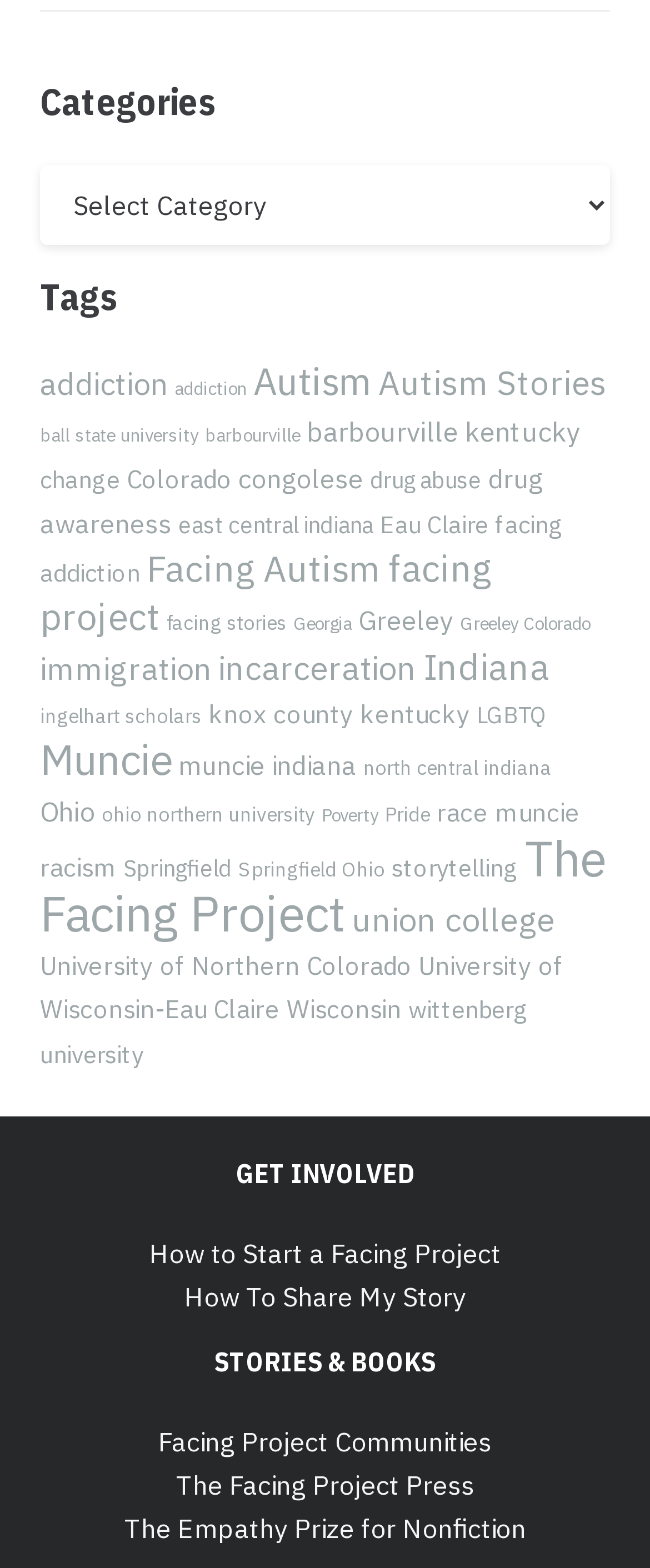How many links are under the 'STORIES & BOOKS' heading?
Using the visual information, respond with a single word or phrase.

3